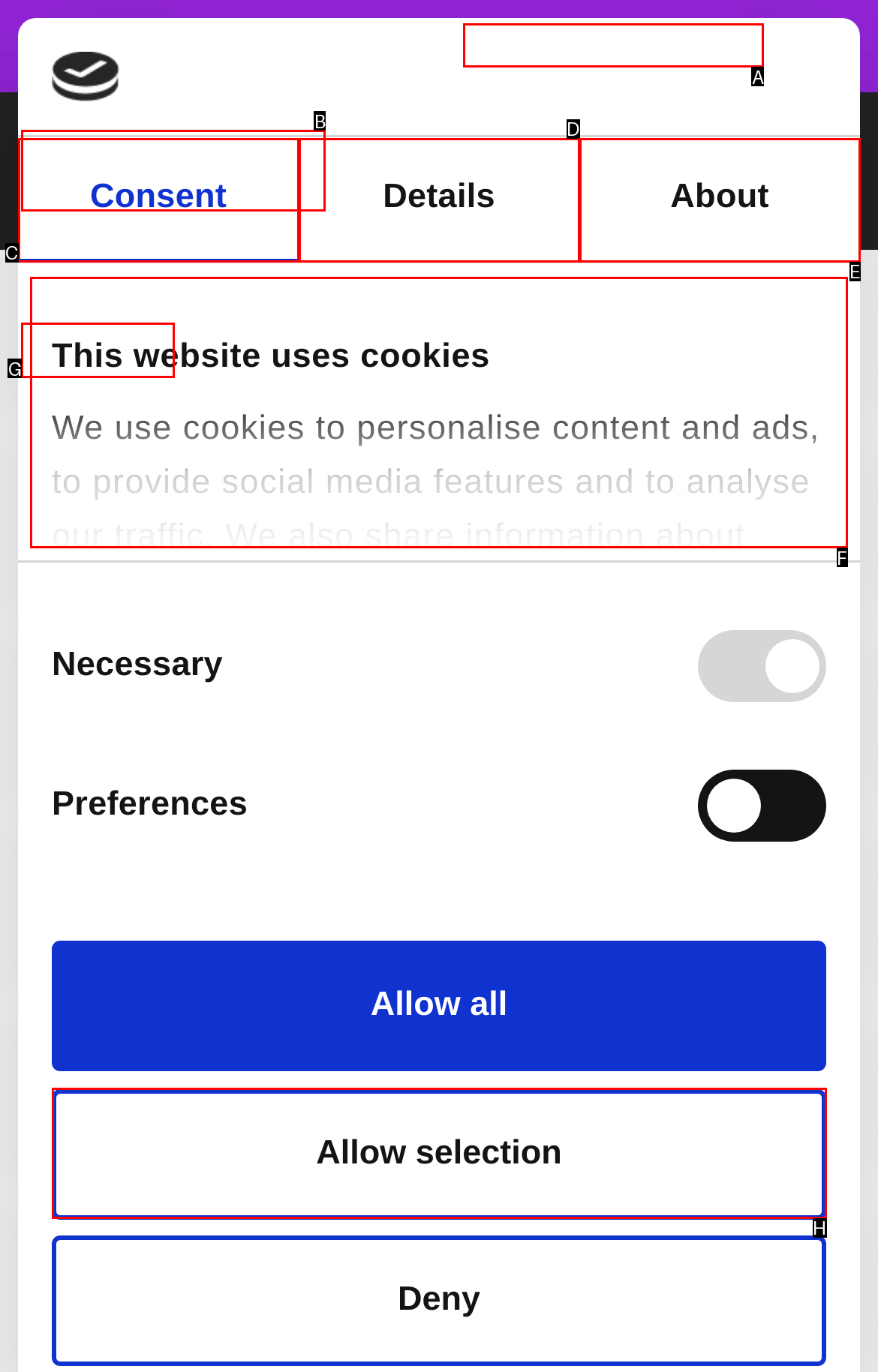Identify the letter of the UI element I need to click to carry out the following instruction: Submit an article

A